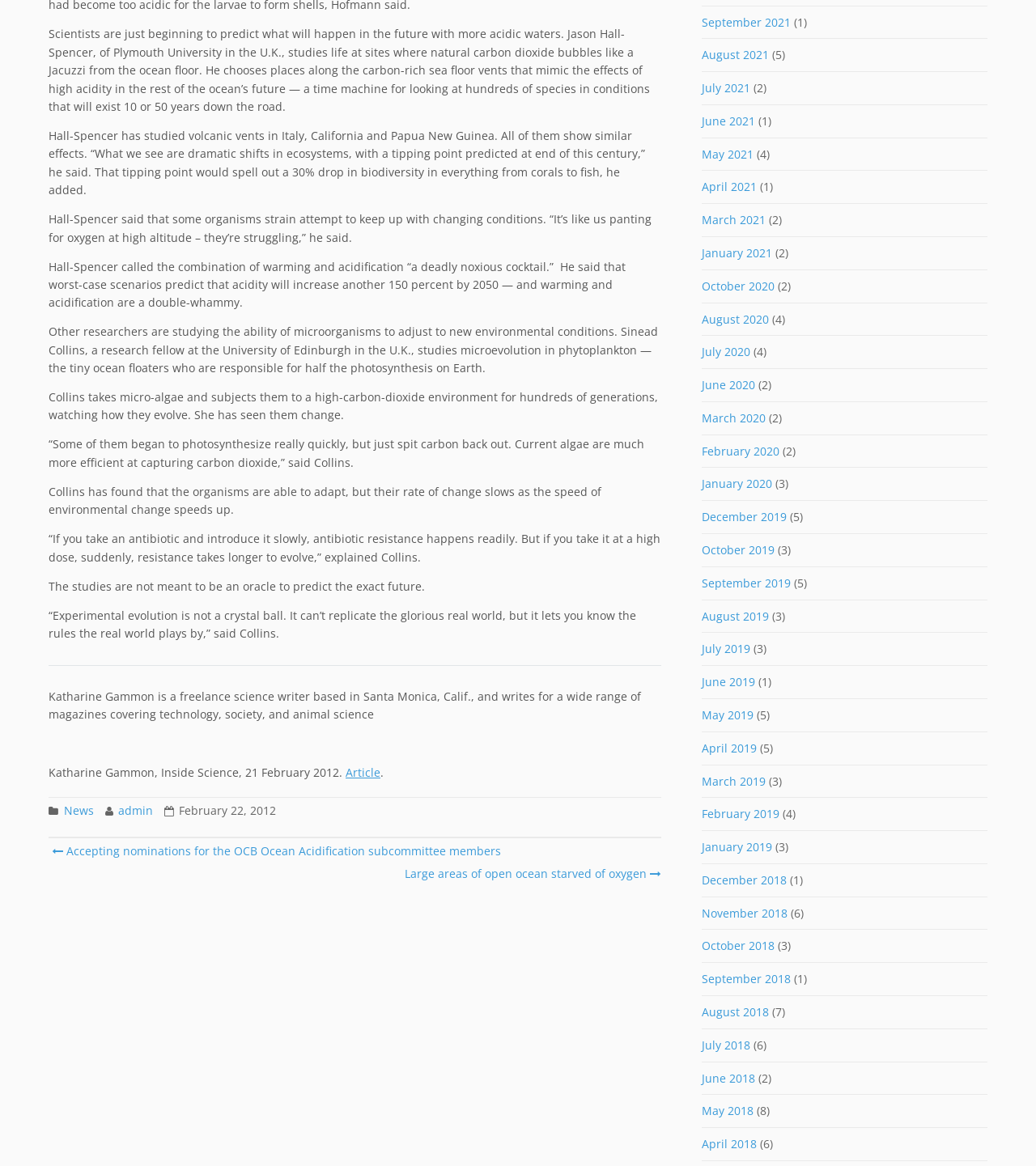Use a single word or phrase to answer this question: 
What is the comparison made by Sinead Collins to explain the rate of adaptation?

Antibiotic resistance